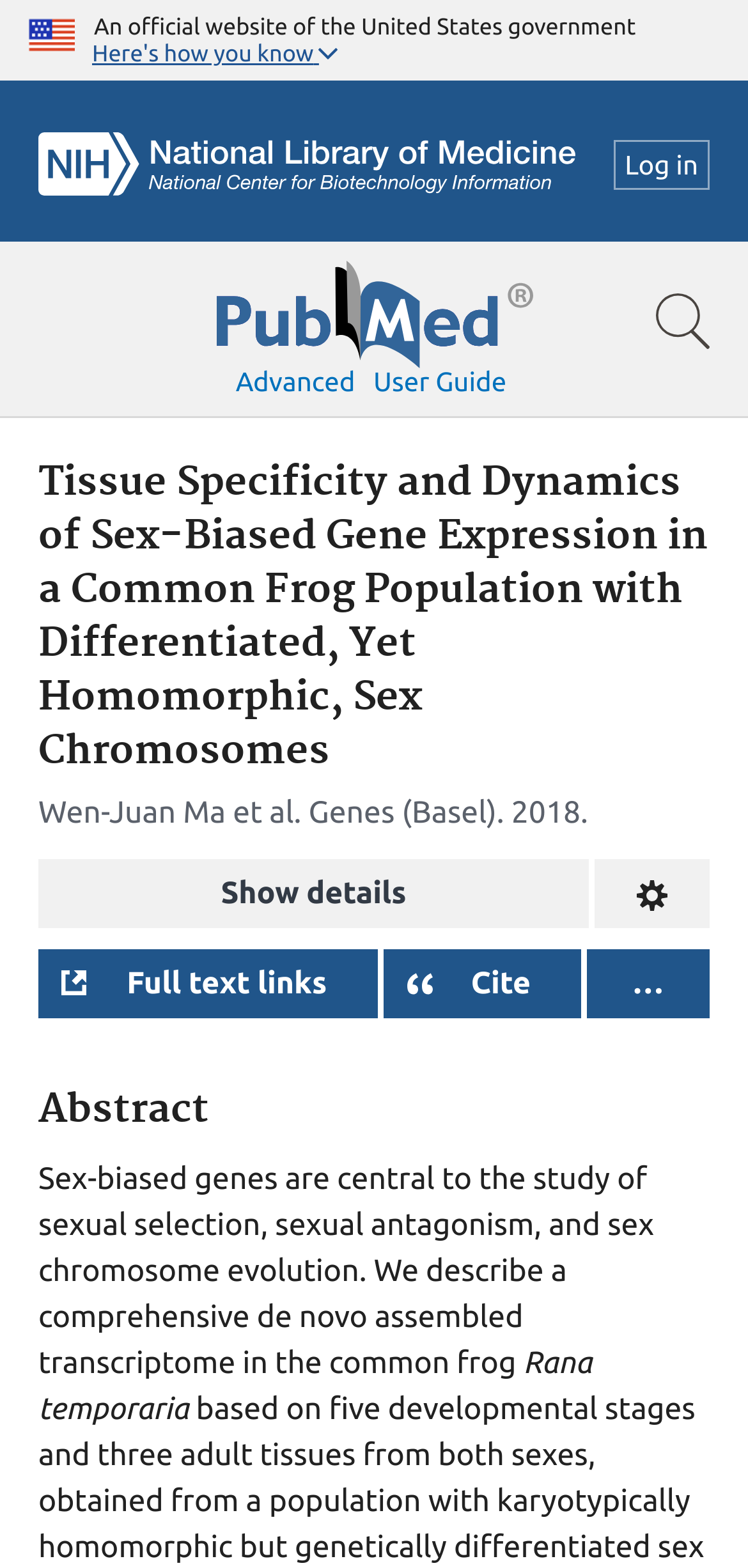Please identify the bounding box coordinates of the clickable area that will fulfill the following instruction: "watch videos". The coordinates should be in the format of four float numbers between 0 and 1, i.e., [left, top, right, bottom].

None